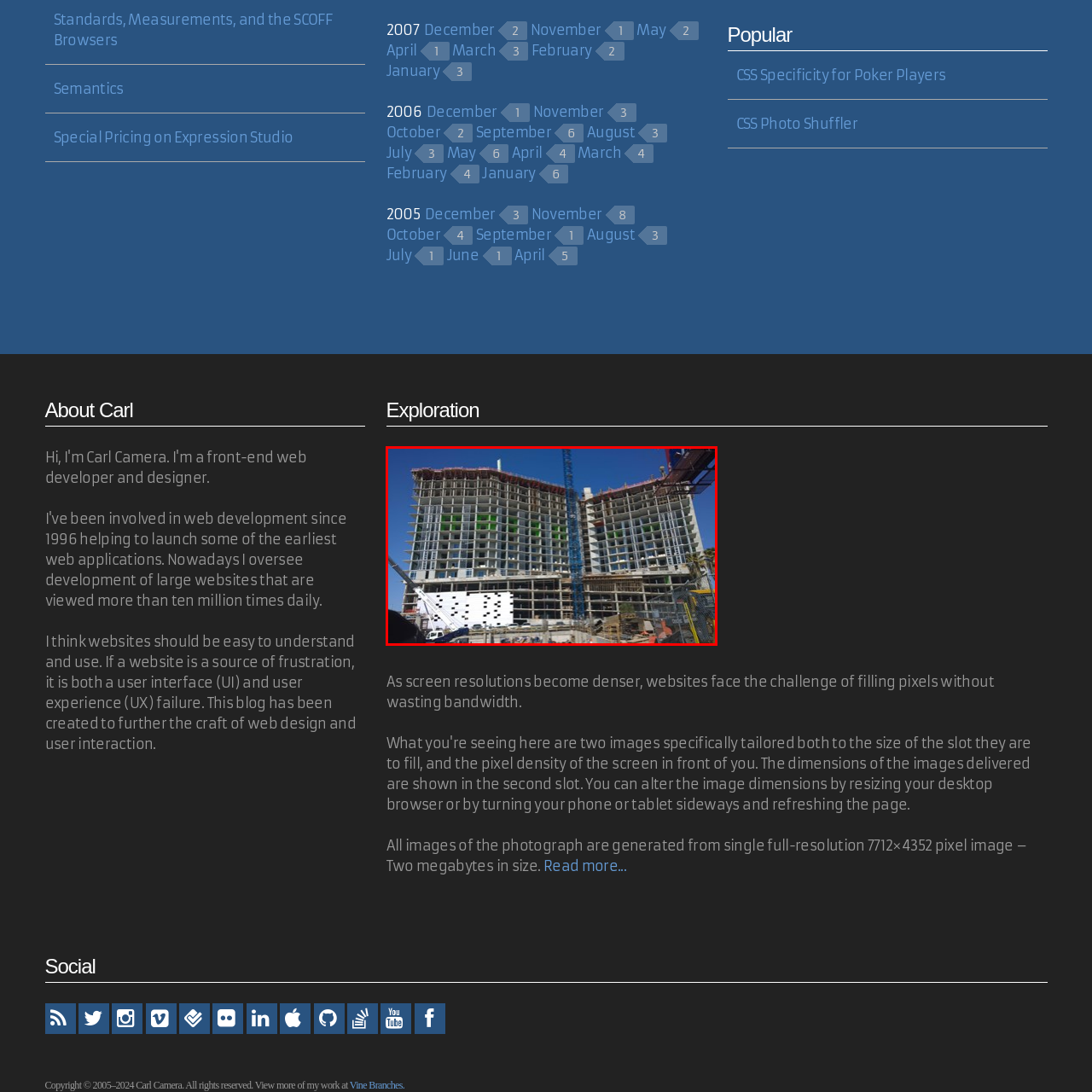Give a comprehensive description of the picture highlighted by the red border.

The image showcases an ongoing construction site featuring a multi-story building that is still in its structural phase. The building is visibly incomplete, with its concrete framework exposed, showing several floors yet to be finished. Green scaffolding elements are noticeable, indicating where workers might be applying materials or adjusting frameworks. Below the building, several vehicles are parked, hinting at an active work environment. A tall blue crane stands prominently, symbolizing the significant machinery involved in the construction process. The blue sky serves as a contrasting backdrop, emphasizing the scale and ambition of the project underway. The scene encapsulates the dynamic nature of urban development and the collaborative effort required to erect modern structures.